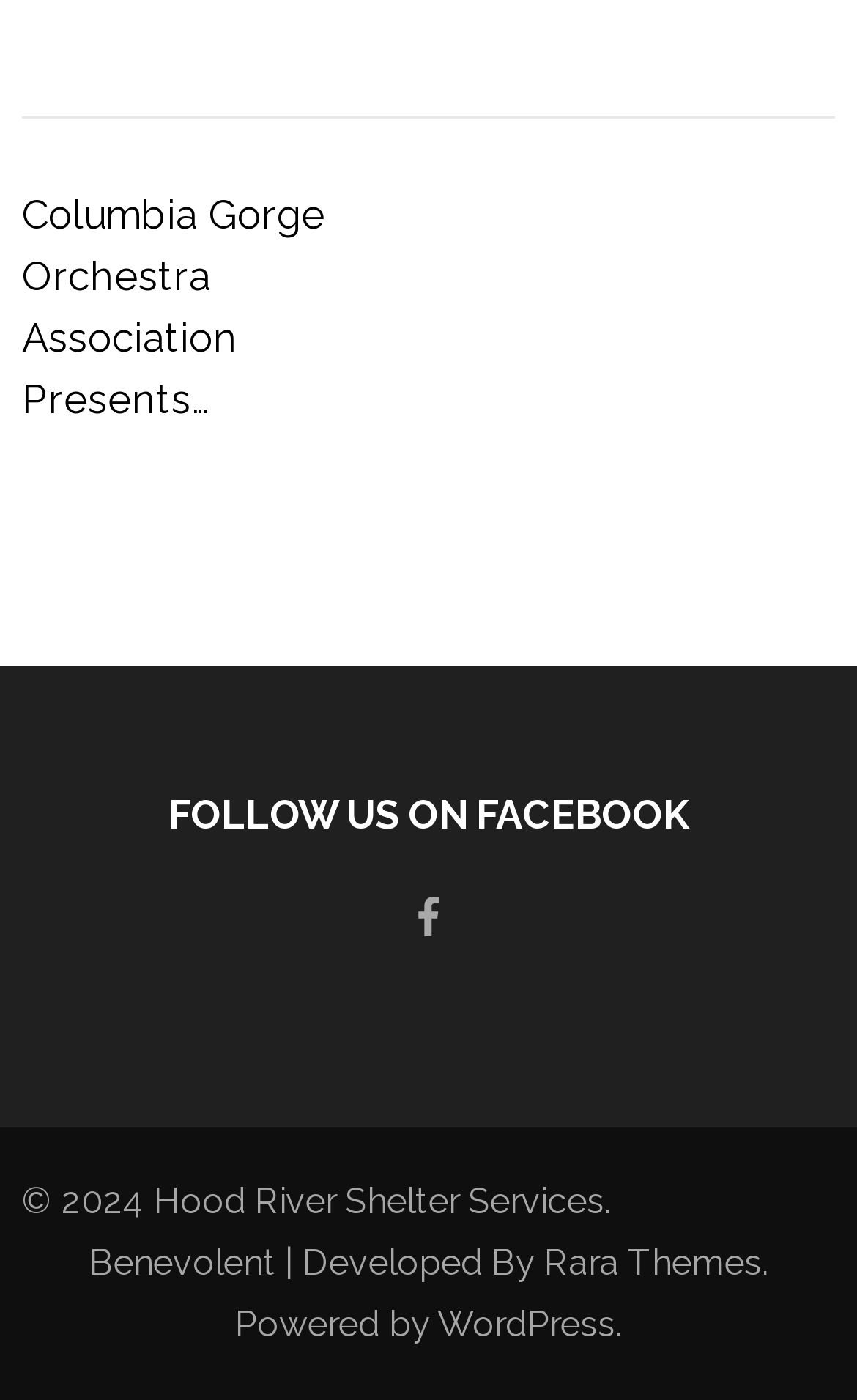Given the webpage screenshot, identify the bounding box of the UI element that matches this description: "Rara Themes".

[0.635, 0.887, 0.888, 0.917]